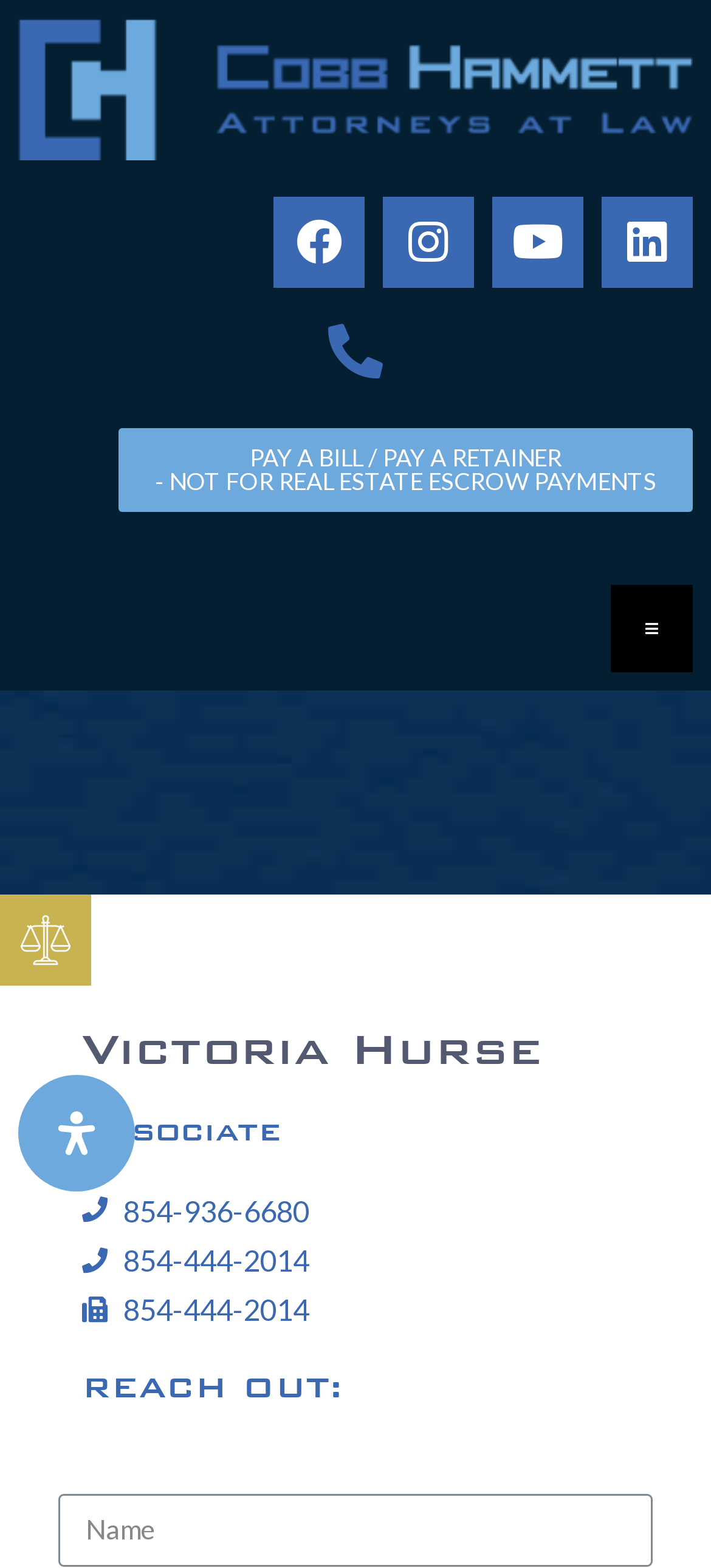Kindly determine the bounding box coordinates for the clickable area to achieve the given instruction: "Enter your name in the input field".

[0.082, 0.952, 0.918, 0.999]